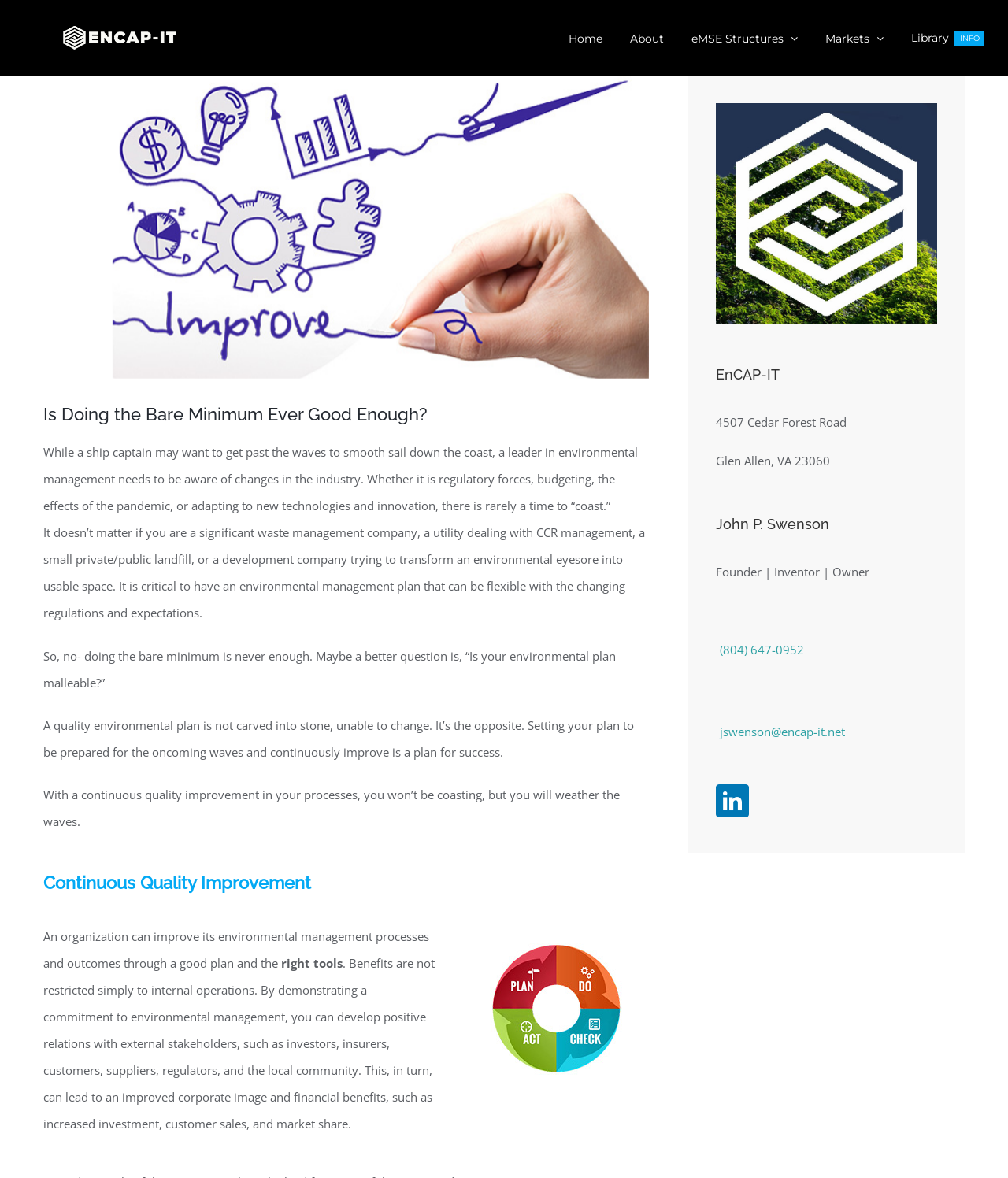Identify the main heading from the webpage and provide its text content.

Is Doing the Bare Minimum Ever Good Enough?